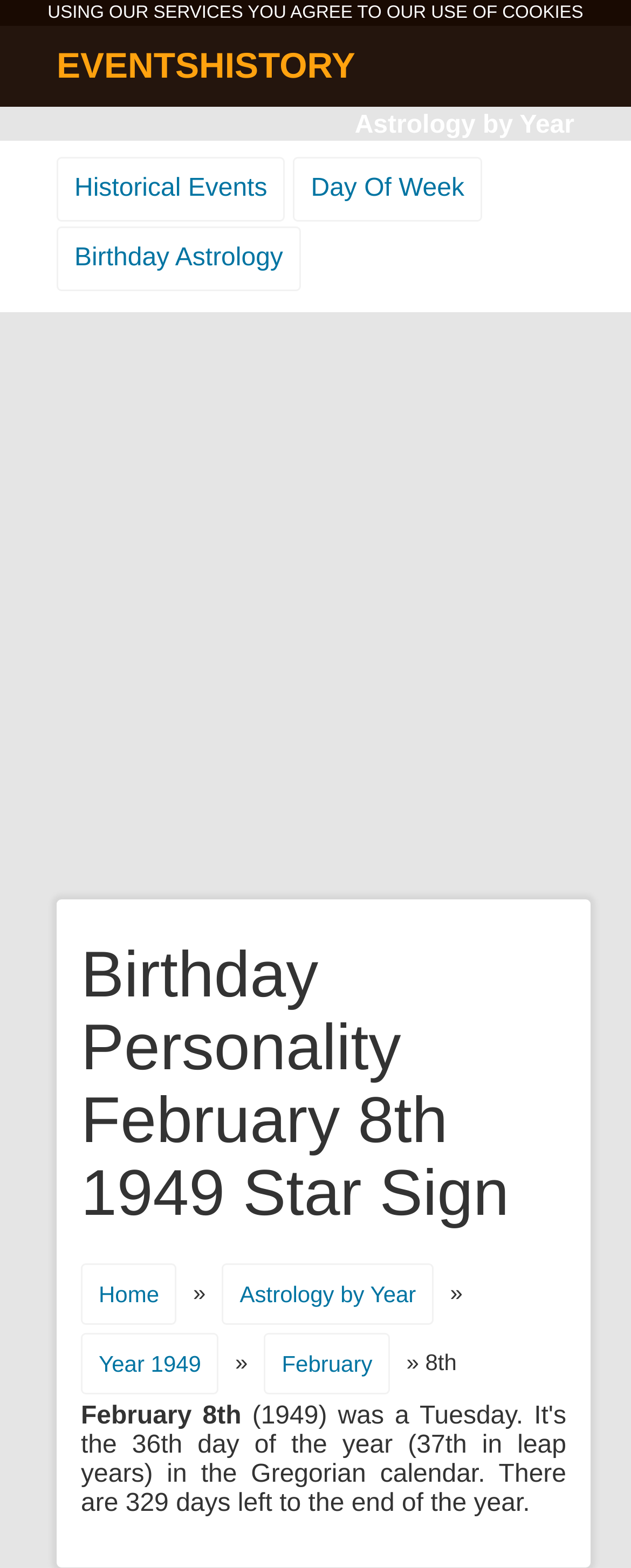Determine the bounding box coordinates for the element that should be clicked to follow this instruction: "Go to astrology by year". The coordinates should be given as four float numbers between 0 and 1, in the format [left, top, right, bottom].

[0.562, 0.056, 0.91, 0.09]